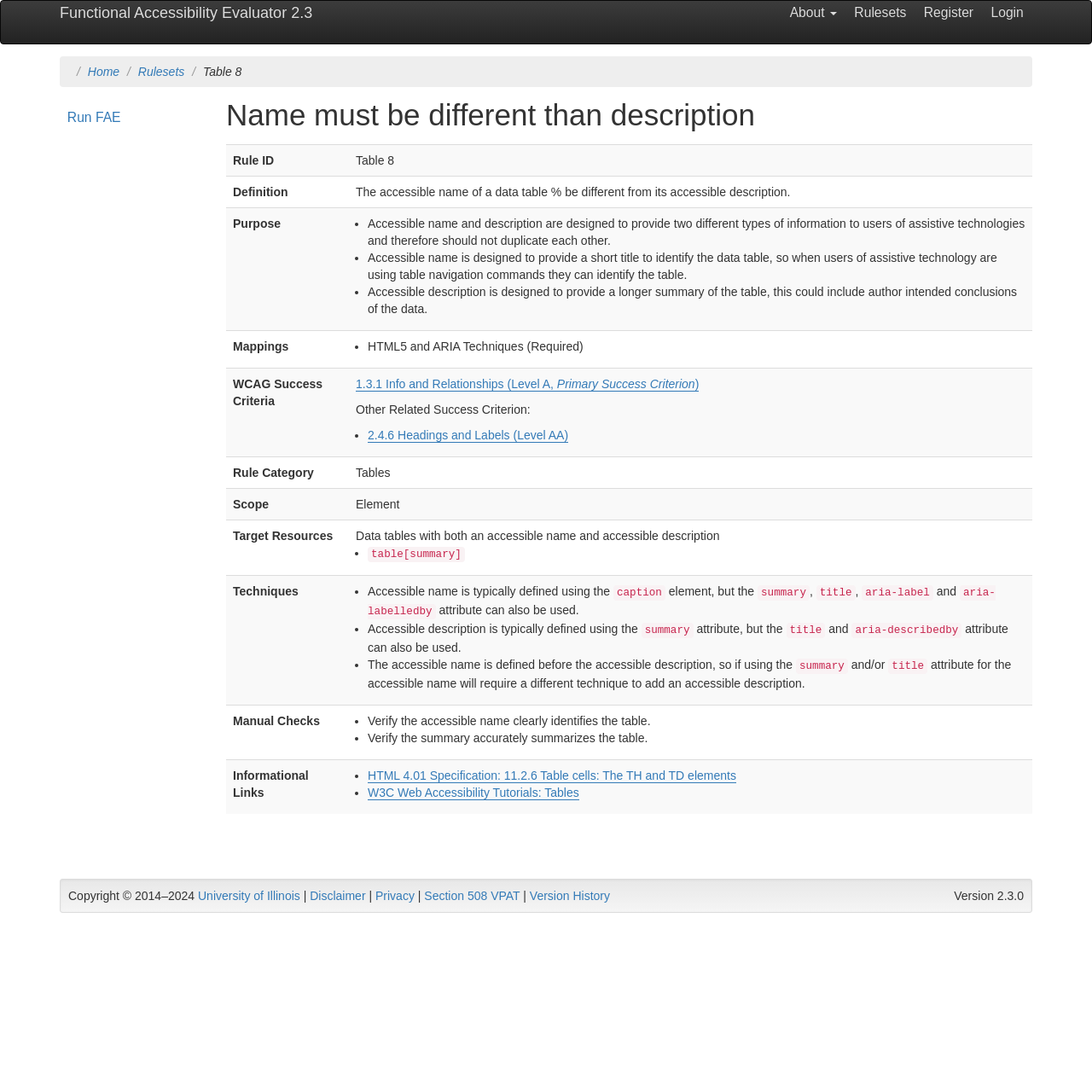Highlight the bounding box of the UI element that corresponds to this description: "W3C Web Accessibility Tutorials: Tables".

[0.337, 0.72, 0.53, 0.733]